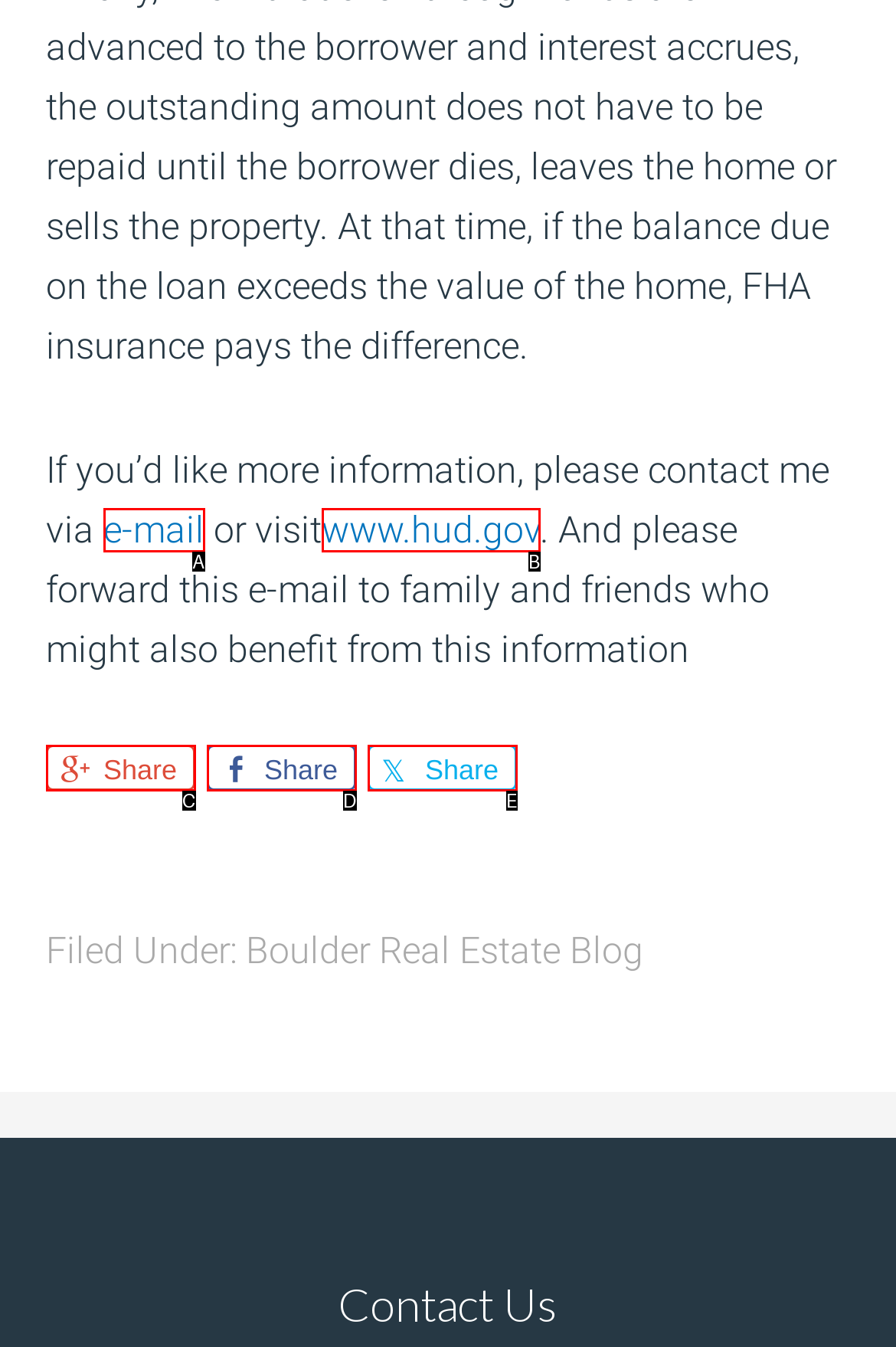Please provide the letter of the UI element that best fits the following description: Share
Respond with the letter from the given choices only.

E